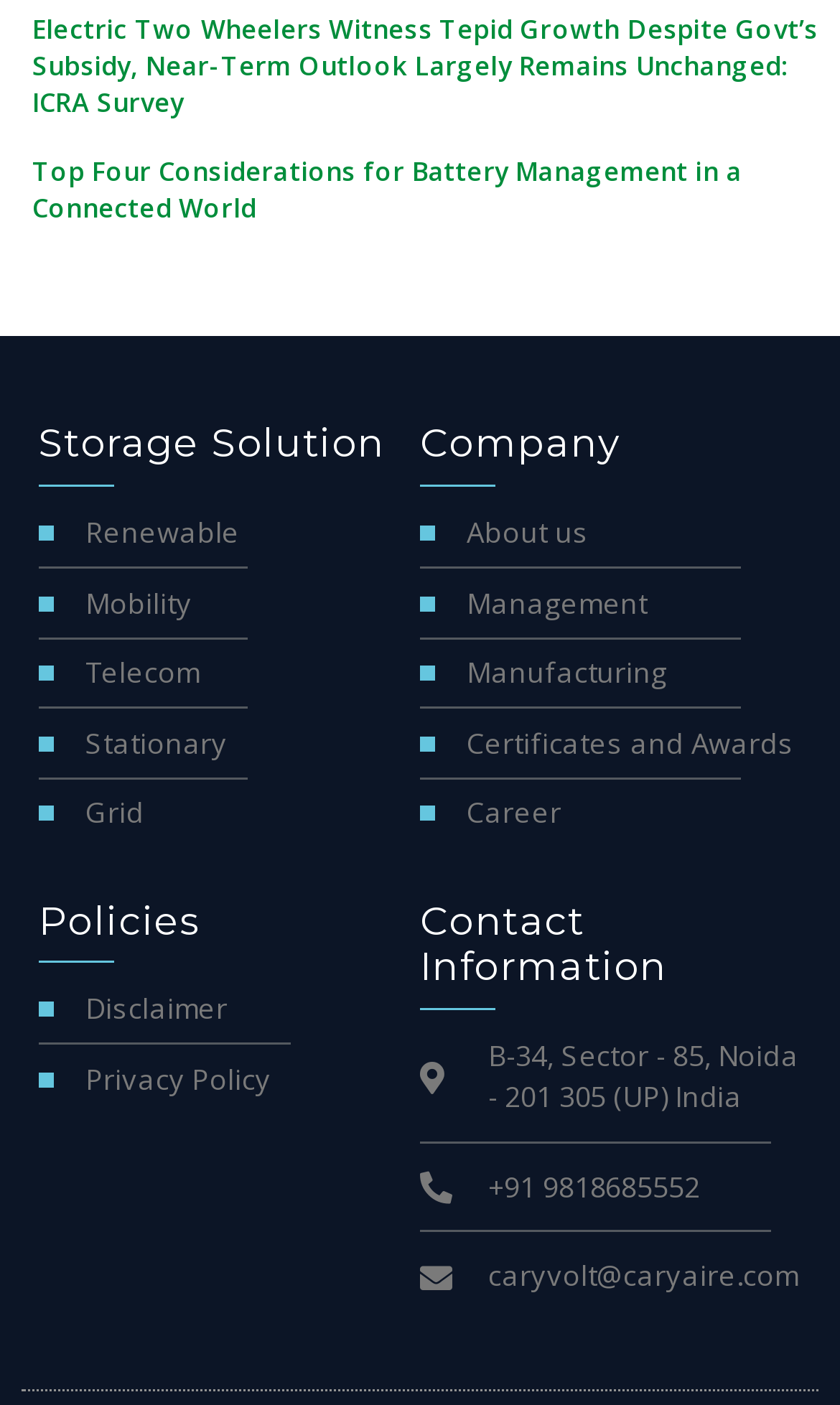Determine the bounding box coordinates of the element's region needed to click to follow the instruction: "Read about Electric Two Wheelers Witness Tepid Growth". Provide these coordinates as four float numbers between 0 and 1, formatted as [left, top, right, bottom].

[0.038, 0.008, 0.974, 0.086]